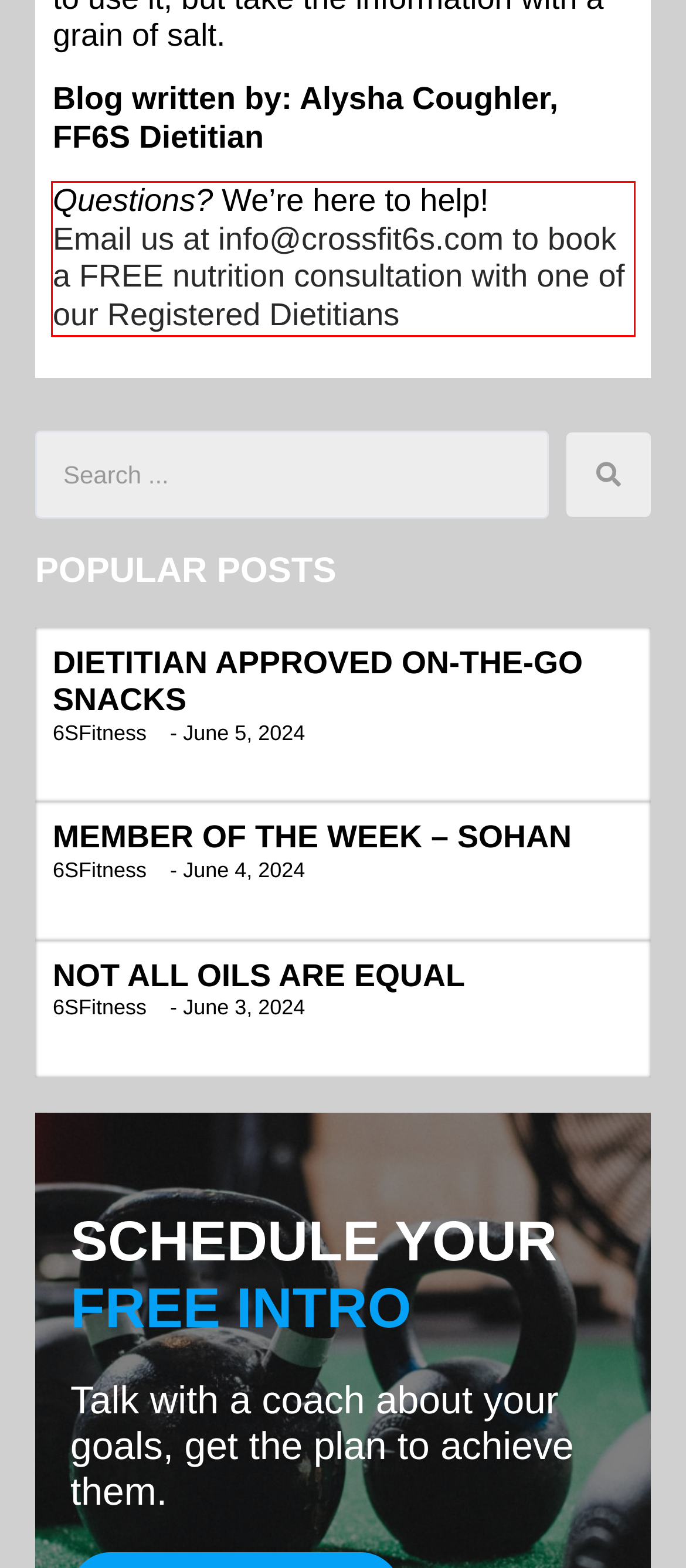Within the screenshot of the webpage, there is a red rectangle. Please recognize and generate the text content inside this red bounding box.

Questions? We’re here to help! Email us at info@crossfit6s.com to book a FREE nutrition consultation with one of our Registered Dietitians